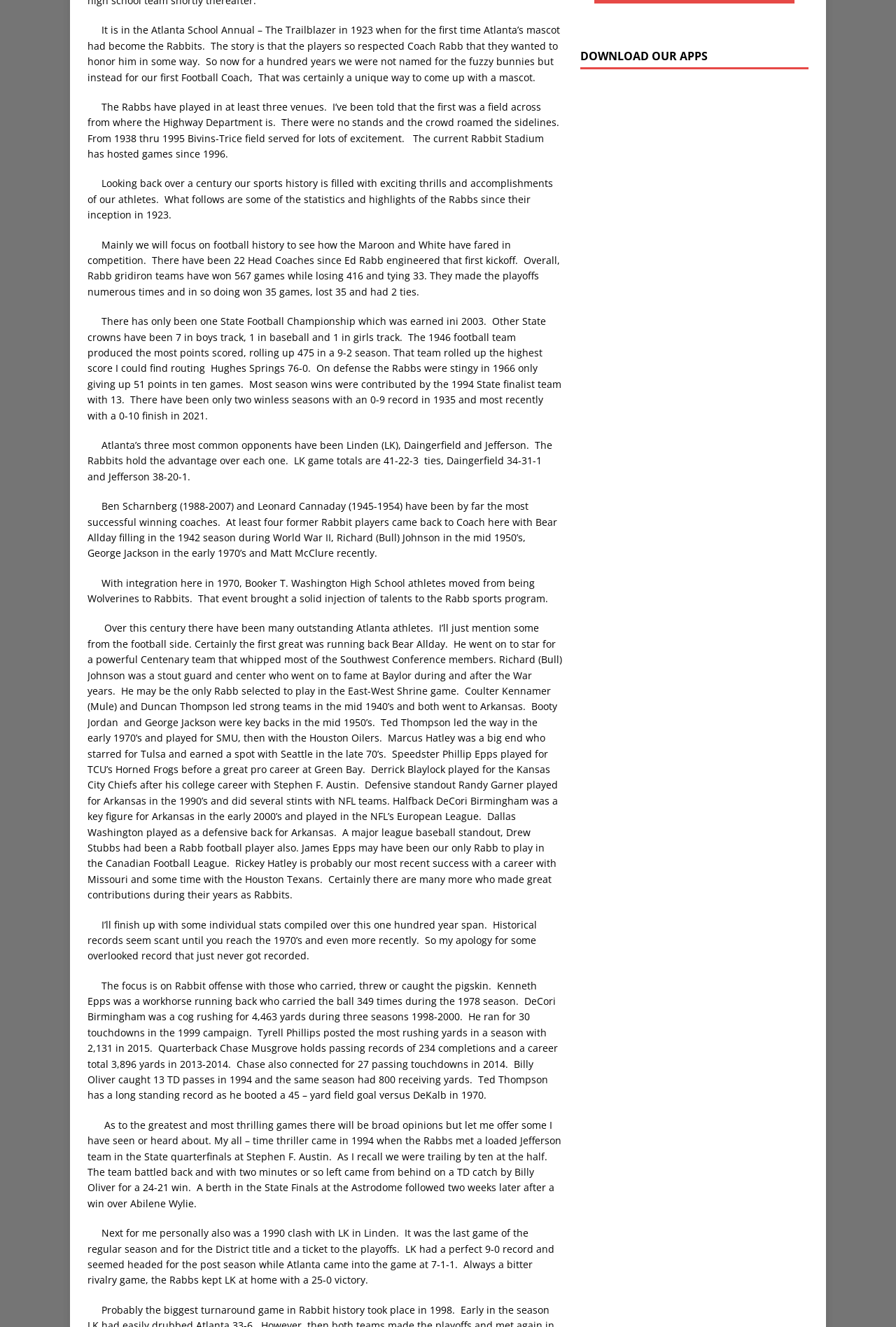Give the bounding box coordinates for this UI element: "Contact your hosting provider". The coordinates should be four float numbers between 0 and 1, arranged as [left, top, right, bottom].

None